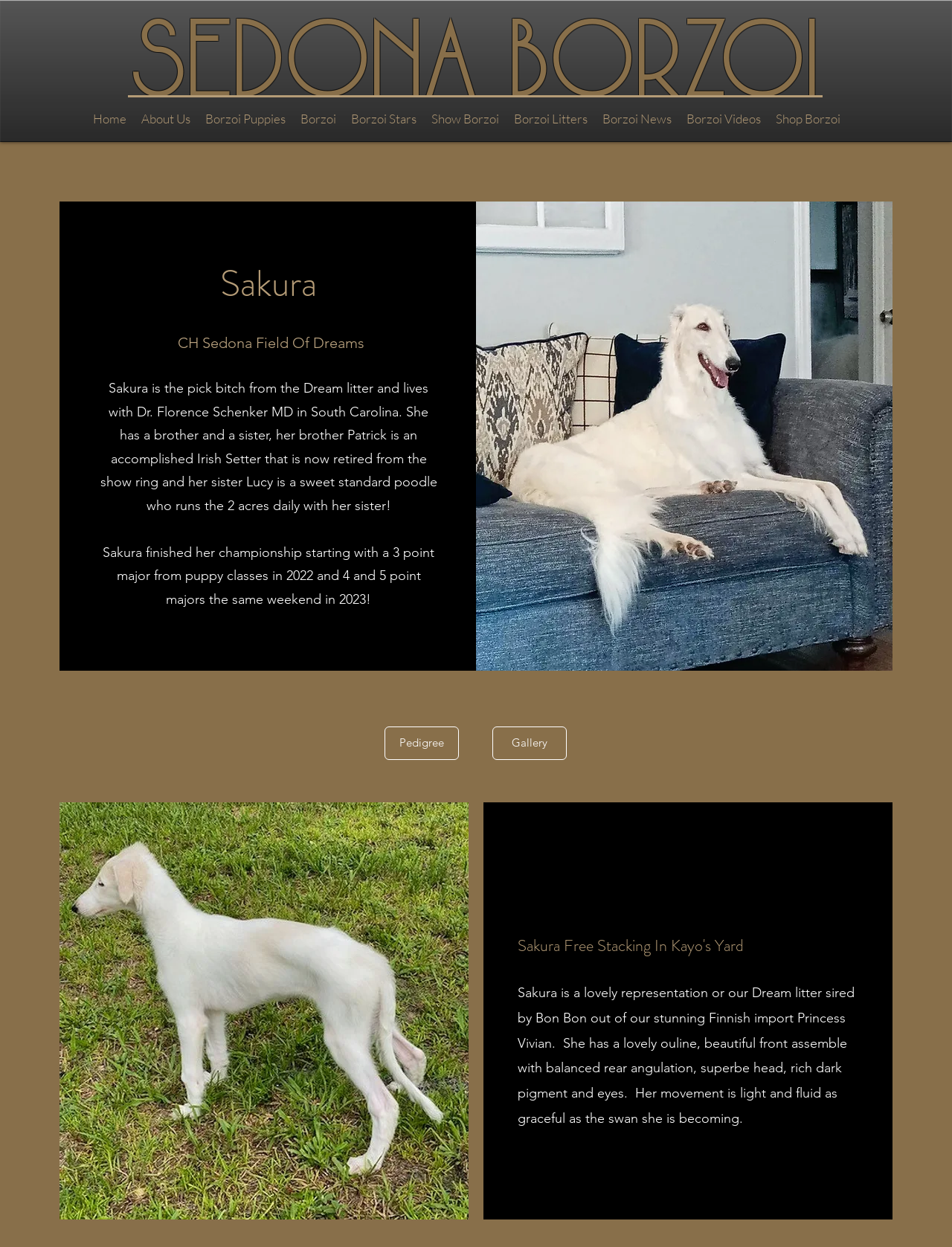What is Sakura's achievement in 2022?
Based on the screenshot, respond with a single word or phrase.

3 point major